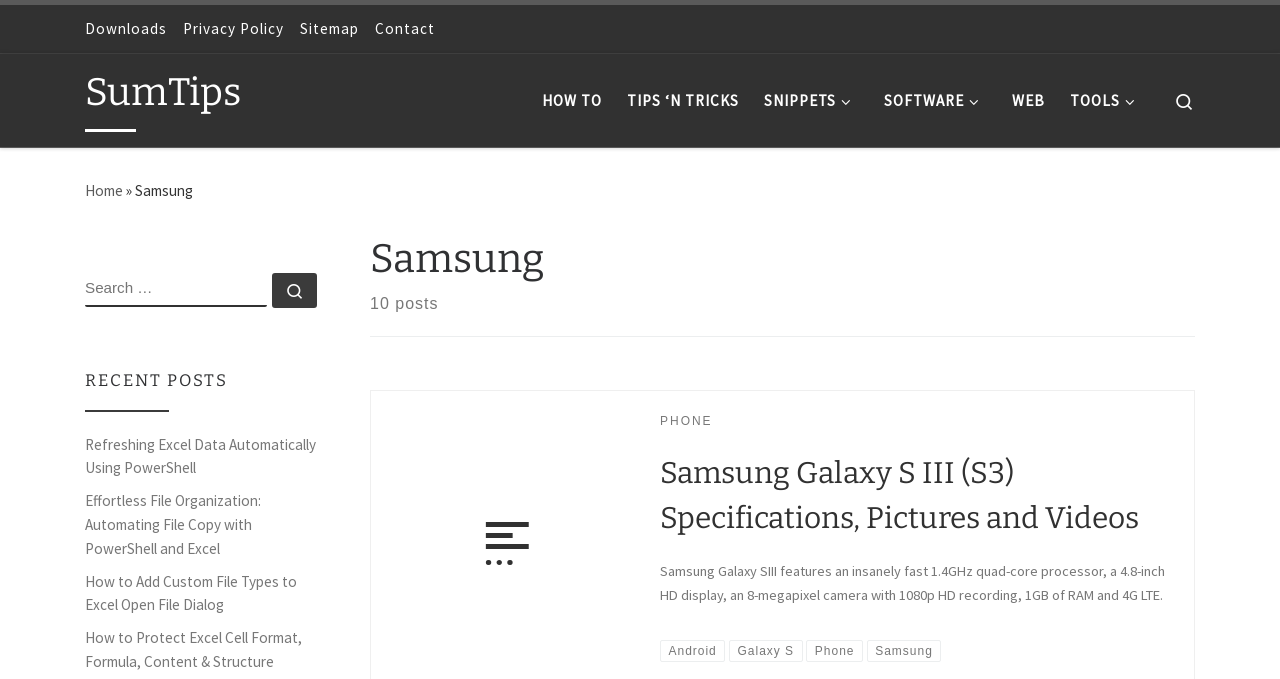For the element described, predict the bounding box coordinates as (top-left x, top-left y, bottom-right x, bottom-right y). All values should be between 0 and 1. Element description: Privacy & Policy

None